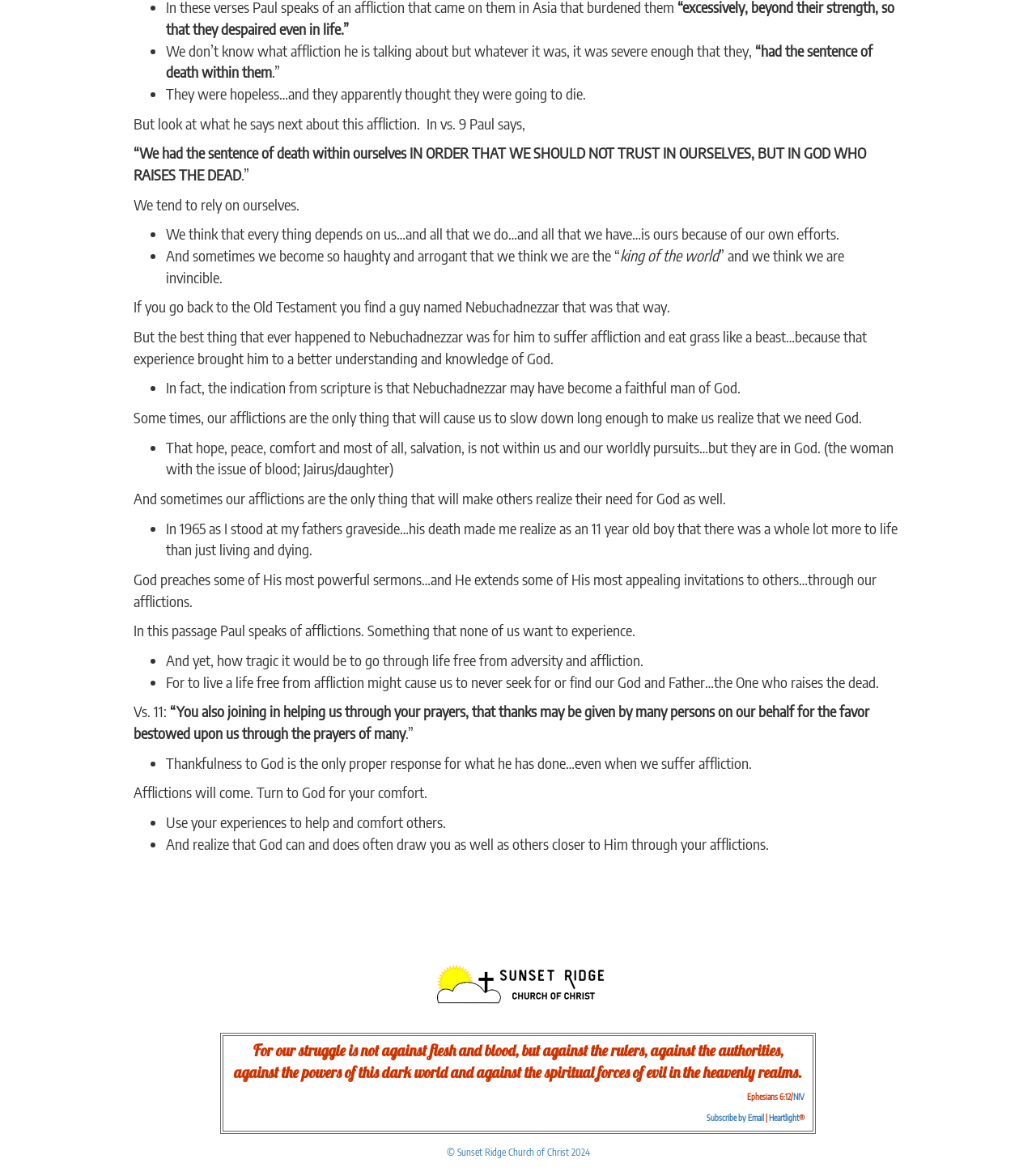For the element described, predict the bounding box coordinates as (top-left x, top-left y, bottom-right x, bottom-right y). All values should be between 0 and 1. Element description: Heartlight

[0.742, 0.95, 0.771, 0.958]